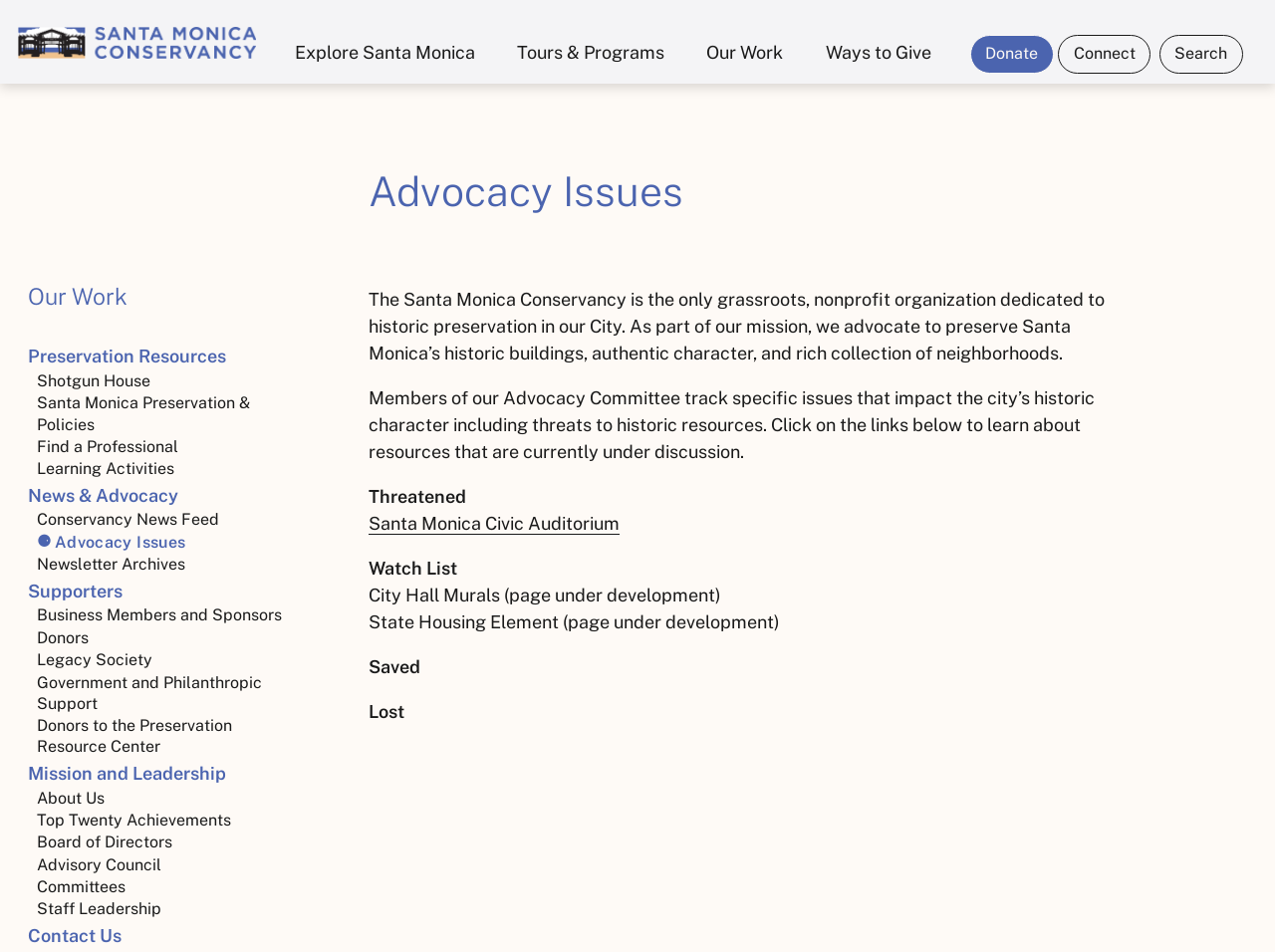What is the purpose of the Advocacy Committee?
Could you give a comprehensive explanation in response to this question?

The purpose of the Advocacy Committee can be found in the paragraph of text that says 'Members of our Advocacy Committee track specific issues that impact the city’s historic character including threats to historic resources.'